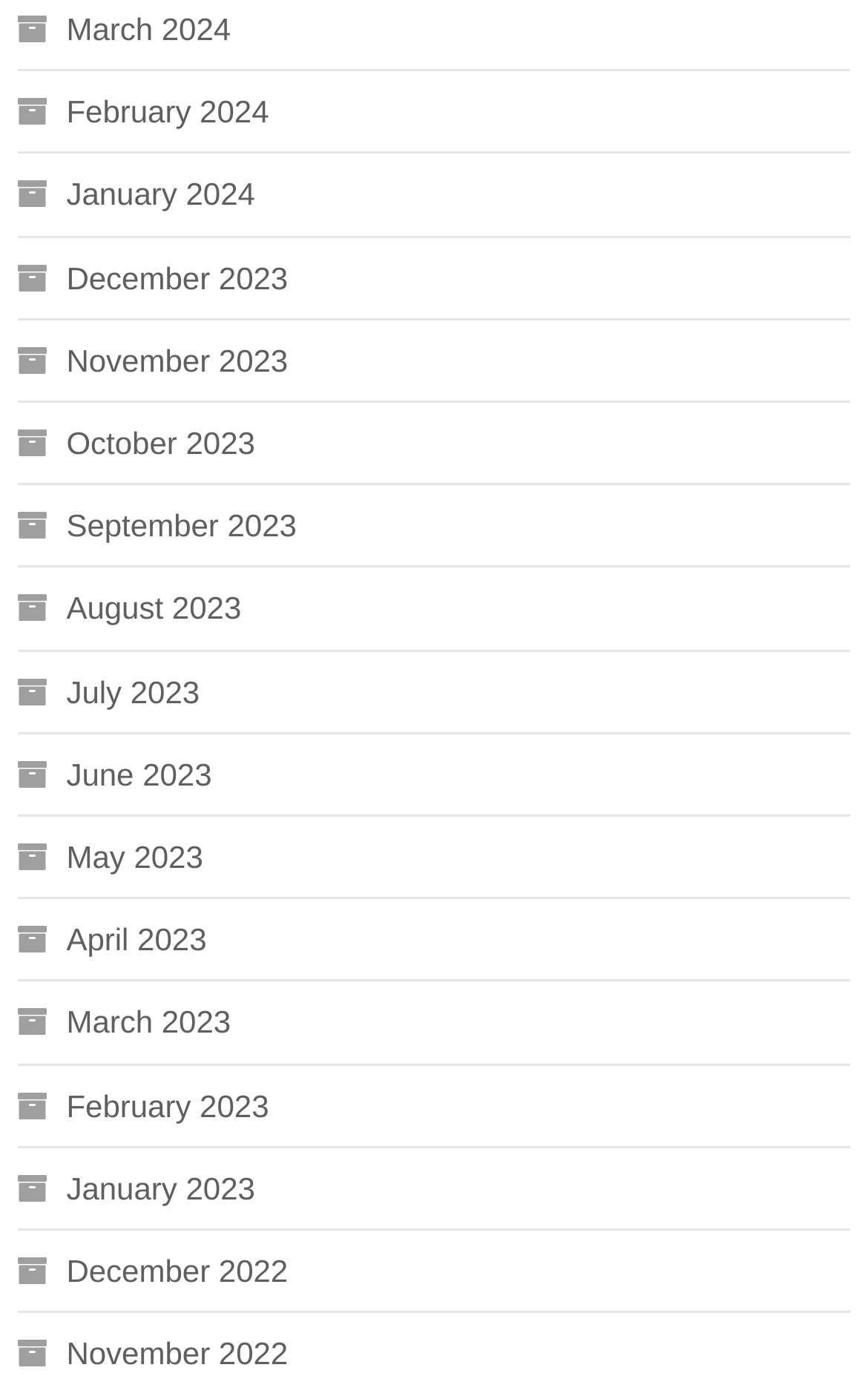Determine the bounding box coordinates of the element that should be clicked to execute the following command: "Browse January 2024".

[0.02, 0.12, 0.294, 0.162]